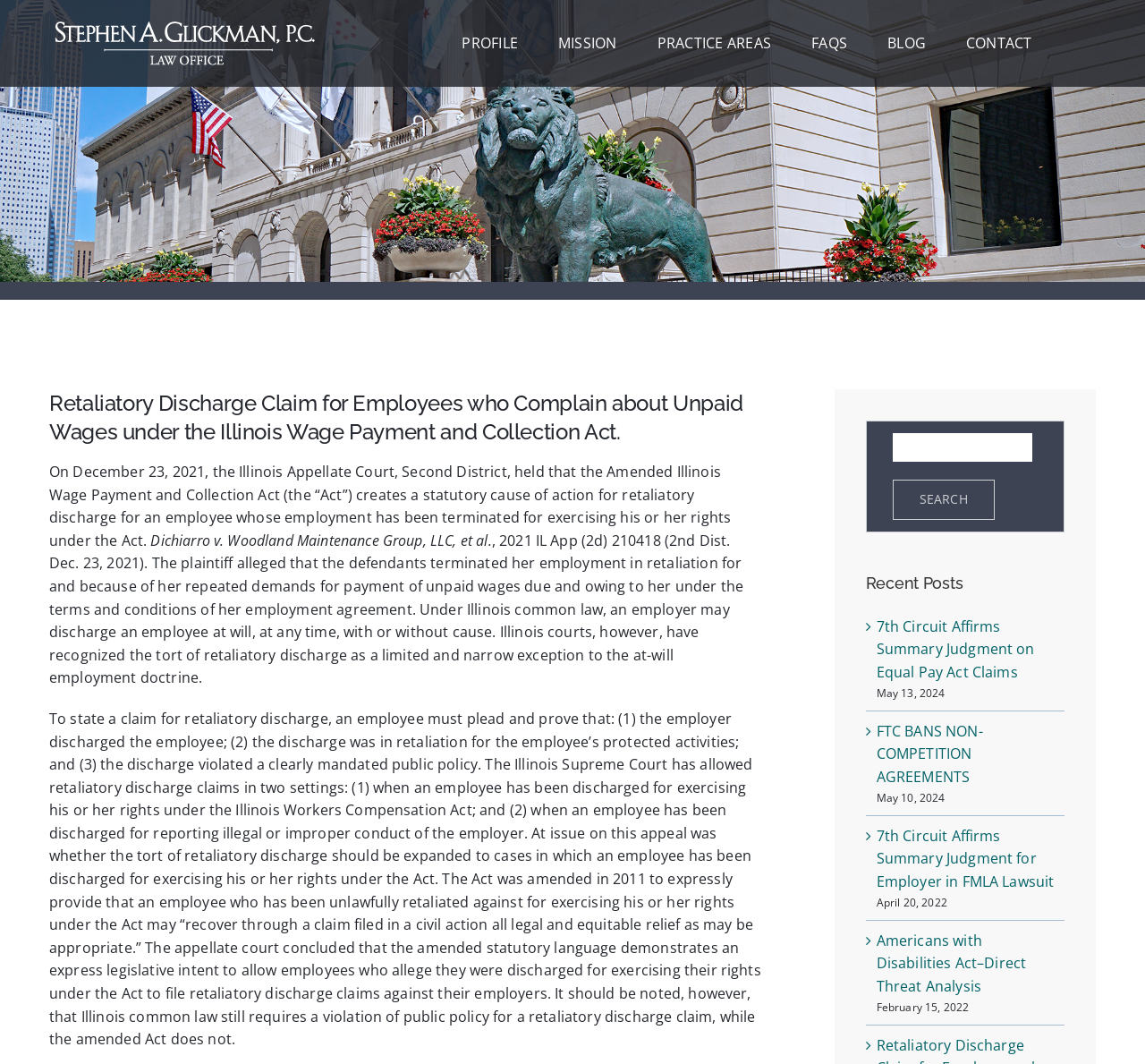Please identify the bounding box coordinates of the element's region that I should click in order to complete the following instruction: "Click the '7th Circuit Affirms Summary Judgment on Equal Pay Act Claims' link". The bounding box coordinates consist of four float numbers between 0 and 1, i.e., [left, top, right, bottom].

[0.765, 0.579, 0.904, 0.641]